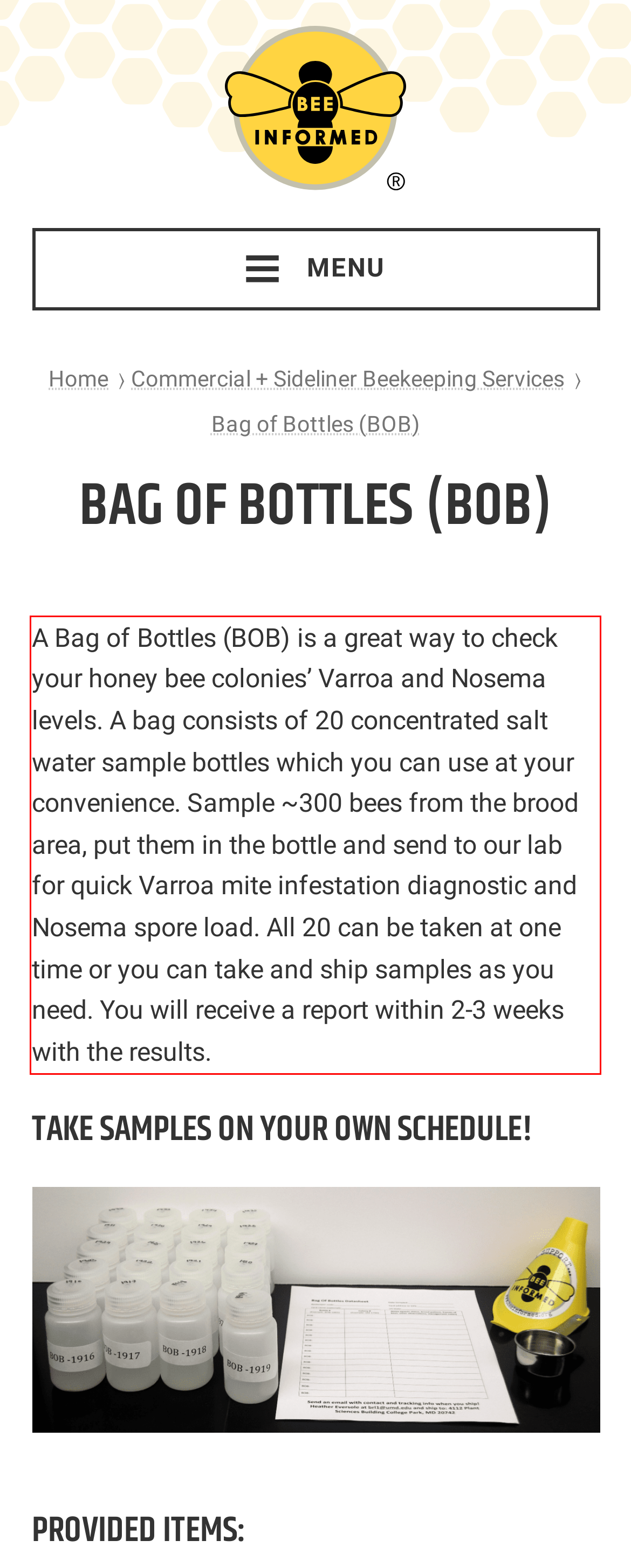Given the screenshot of a webpage, identify the red rectangle bounding box and recognize the text content inside it, generating the extracted text.

A Bag of Bottles (BOB) is a great way to check your honey bee colonies’ Varroa and Nosema levels. A bag consists of 20 concentrated salt water sample bottles which you can use at your convenience. Sample ~300 bees from the brood area, put them in the bottle and send to our lab for quick Varroa mite infestation diagnostic and Nosema spore load. All 20 can be taken at one time or you can take and ship samples as you need. You will receive a report within 2-3 weeks with the results.